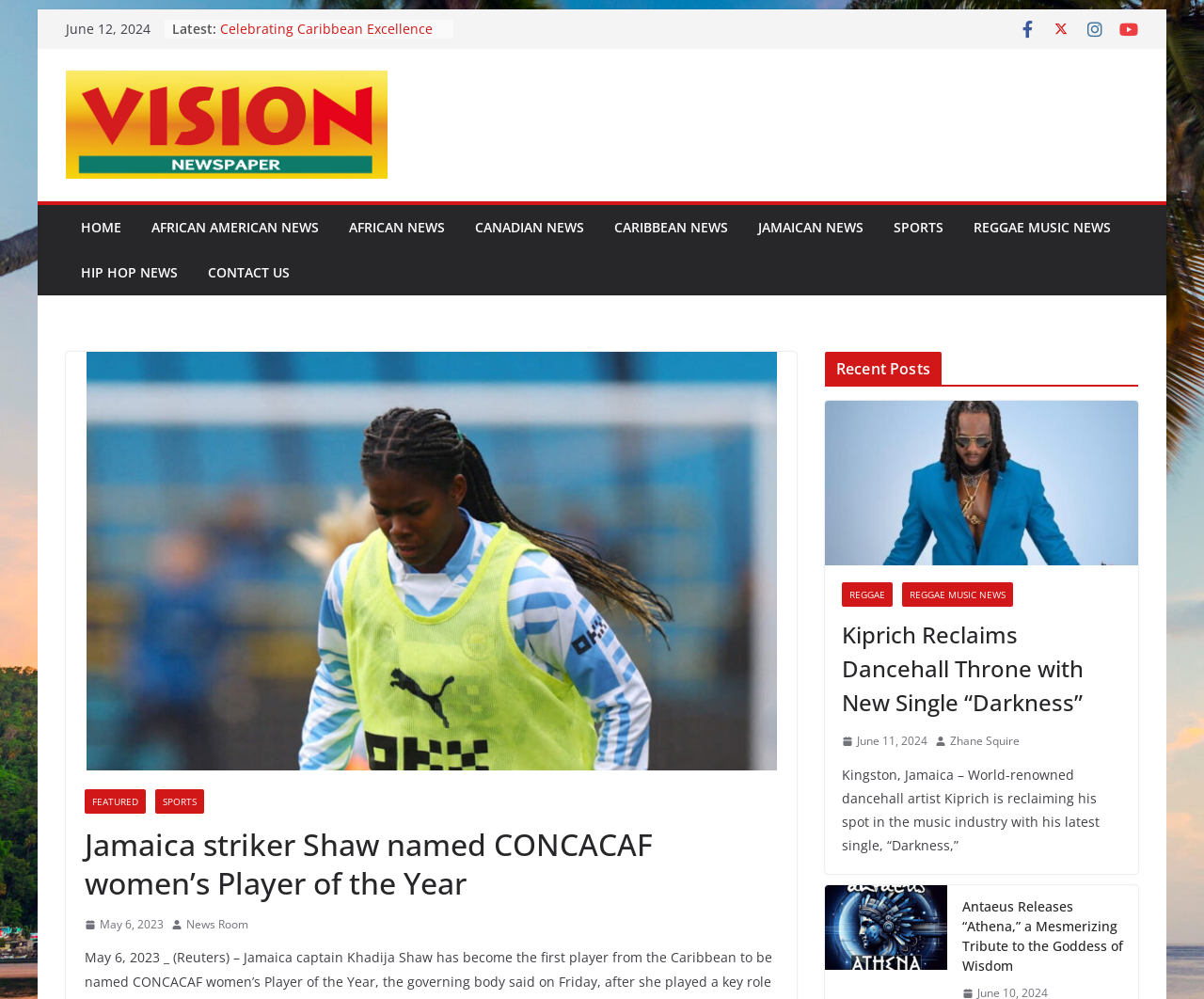Pinpoint the bounding box coordinates of the element that must be clicked to accomplish the following instruction: "Access June 2014". The coordinates should be in the format of four float numbers between 0 and 1, i.e., [left, top, right, bottom].

None